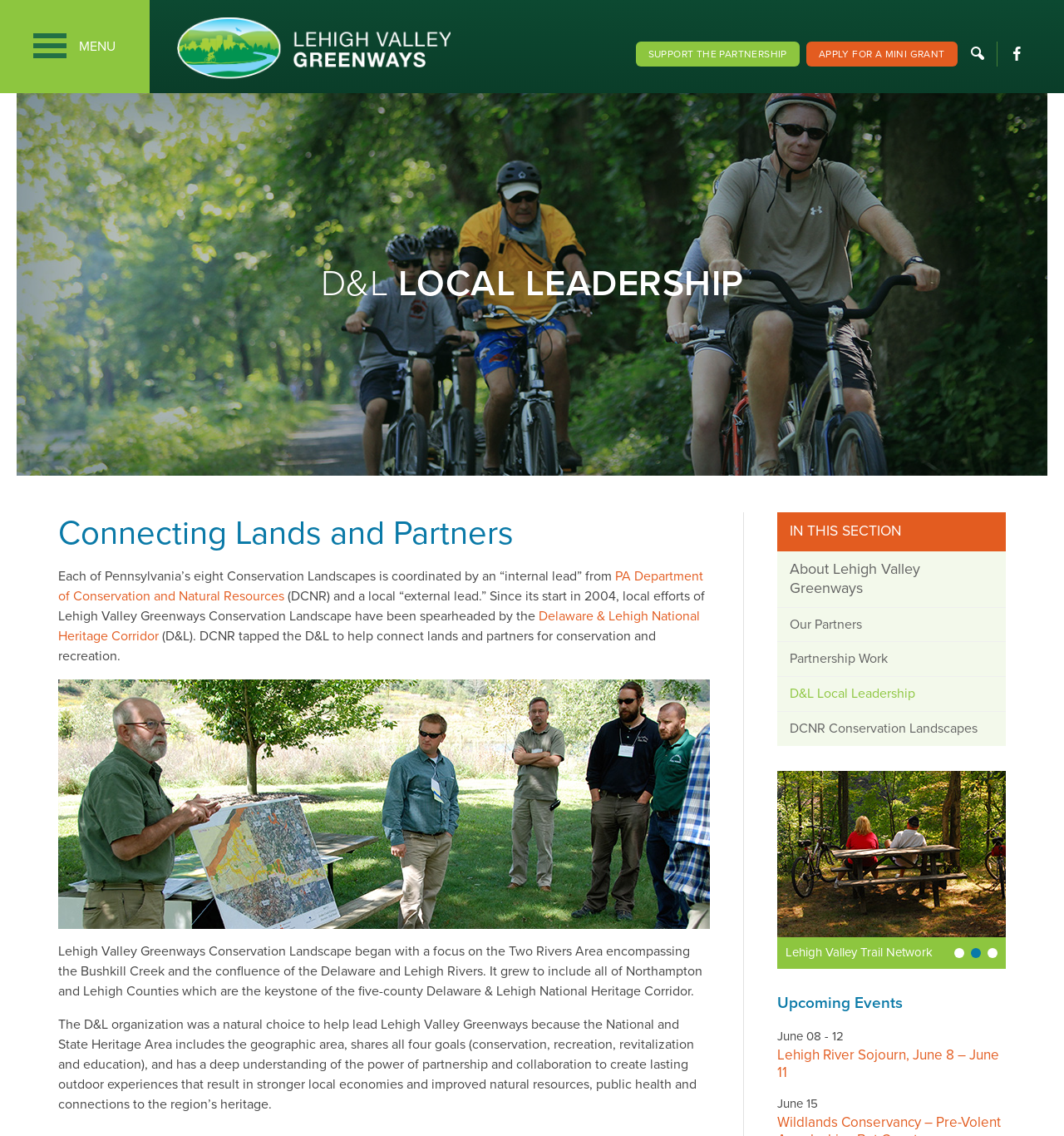Kindly respond to the following question with a single word or a brief phrase: 
Who is the internal lead of Pennsylvania's Conservation Landscapes?

PA Department of Conservation and Natural Resources